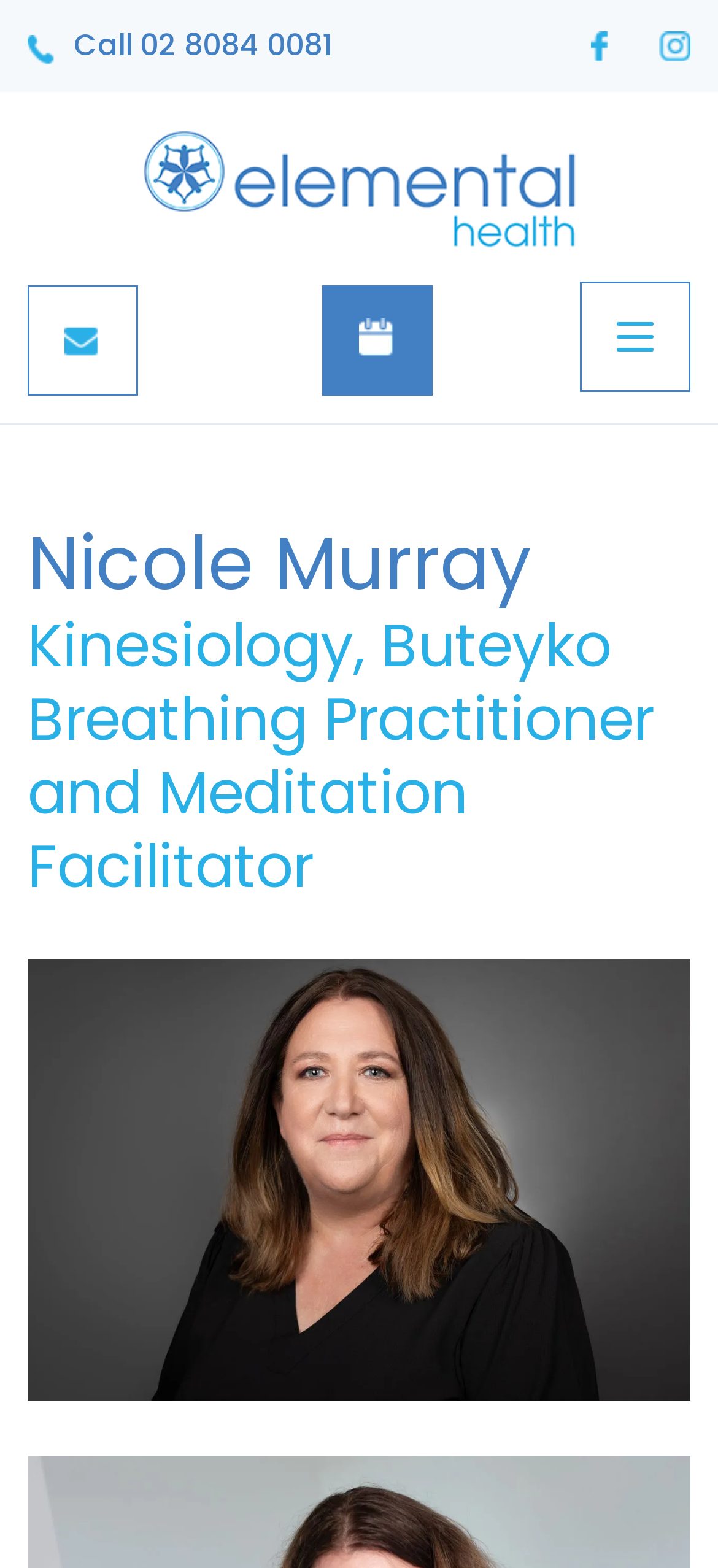Answer in one word or a short phrase: 
What services can you book with Nicole Murray?

Buteyko Breathing